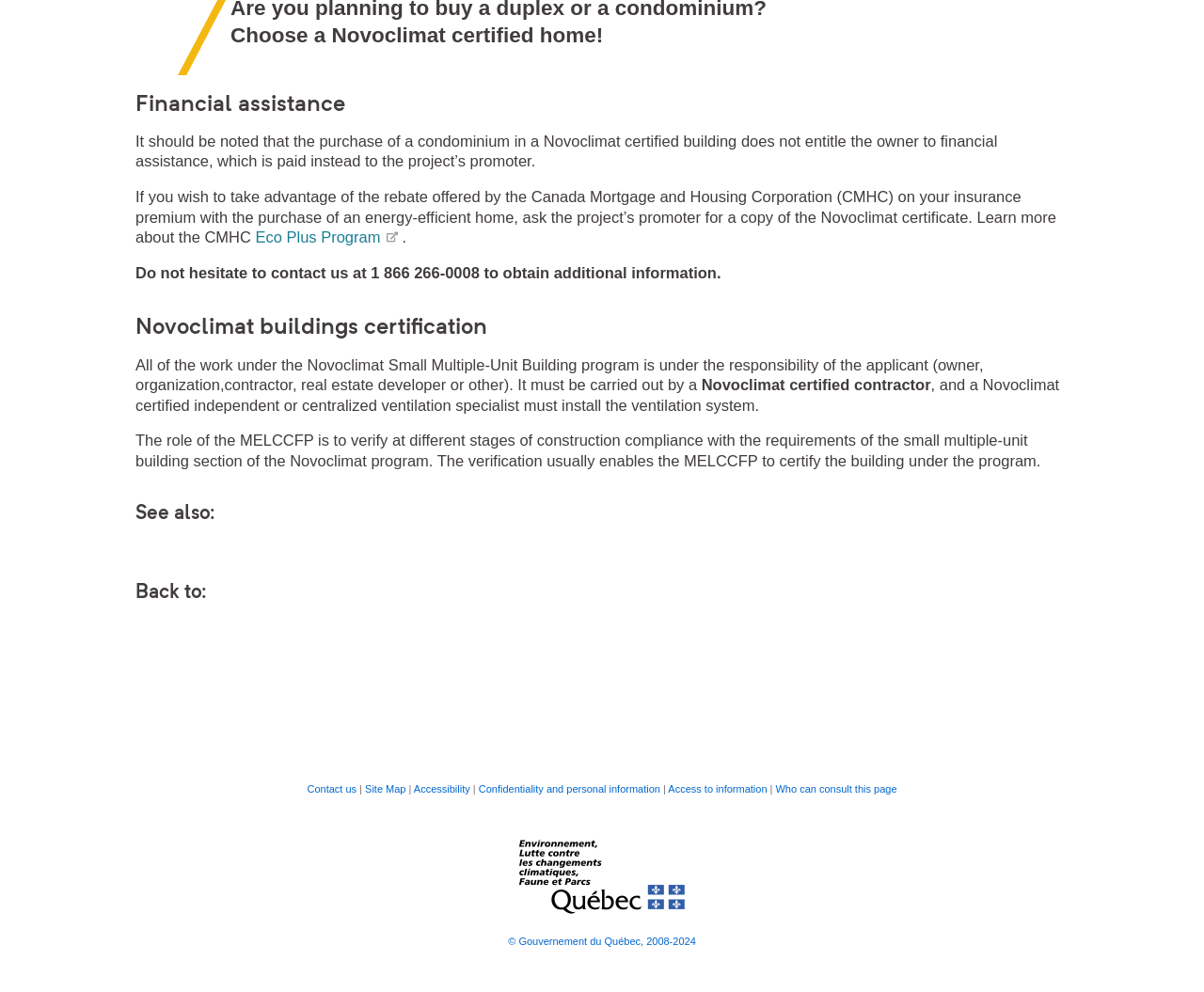Provide the bounding box coordinates for the UI element that is described by this text: "Accessibility". The coordinates should be in the form of four float numbers between 0 and 1: [left, top, right, bottom].

[0.344, 0.789, 0.39, 0.801]